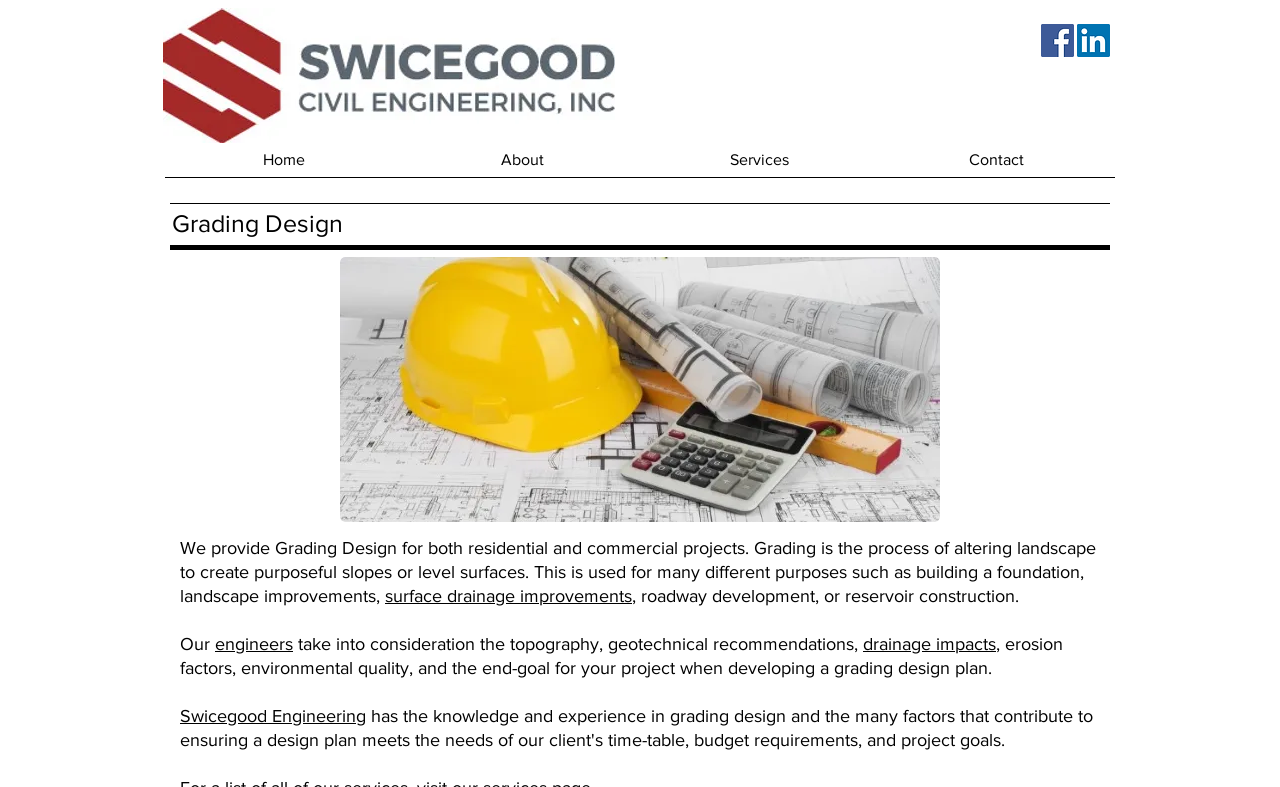Summarize the webpage with a detailed and informative caption.

The webpage is about Grading Design services provided by Swicegood Civil Engineering, Inc. At the top left, there is a logo of the company, accompanied by a link to the company's homepage. On the top right, there is a social bar with links to Facebook and LinkedIn, each represented by an image.

Below the logo, there is a navigation menu with links to different sections of the website, including Home, About, Services, and Contact. 

The main content of the page is focused on Grading Design, with a heading "Grading Design" at the top. Below the heading, there is an image related to Grading Design. 

The page then provides a detailed description of Grading Design, explaining that it is a process of altering landscape to create purposeful slopes or level surfaces, used for various purposes such as building foundations, landscape improvements, surface drainage improvements, roadway development, or reservoir construction. The text also mentions that the company's engineers take into consideration factors like topography, geotechnical recommendations, drainage impacts, erosion factors, environmental quality, and the end-goal for the project when developing a grading design plan.

At the bottom of the page, there is a link to Swicegood Engineering.